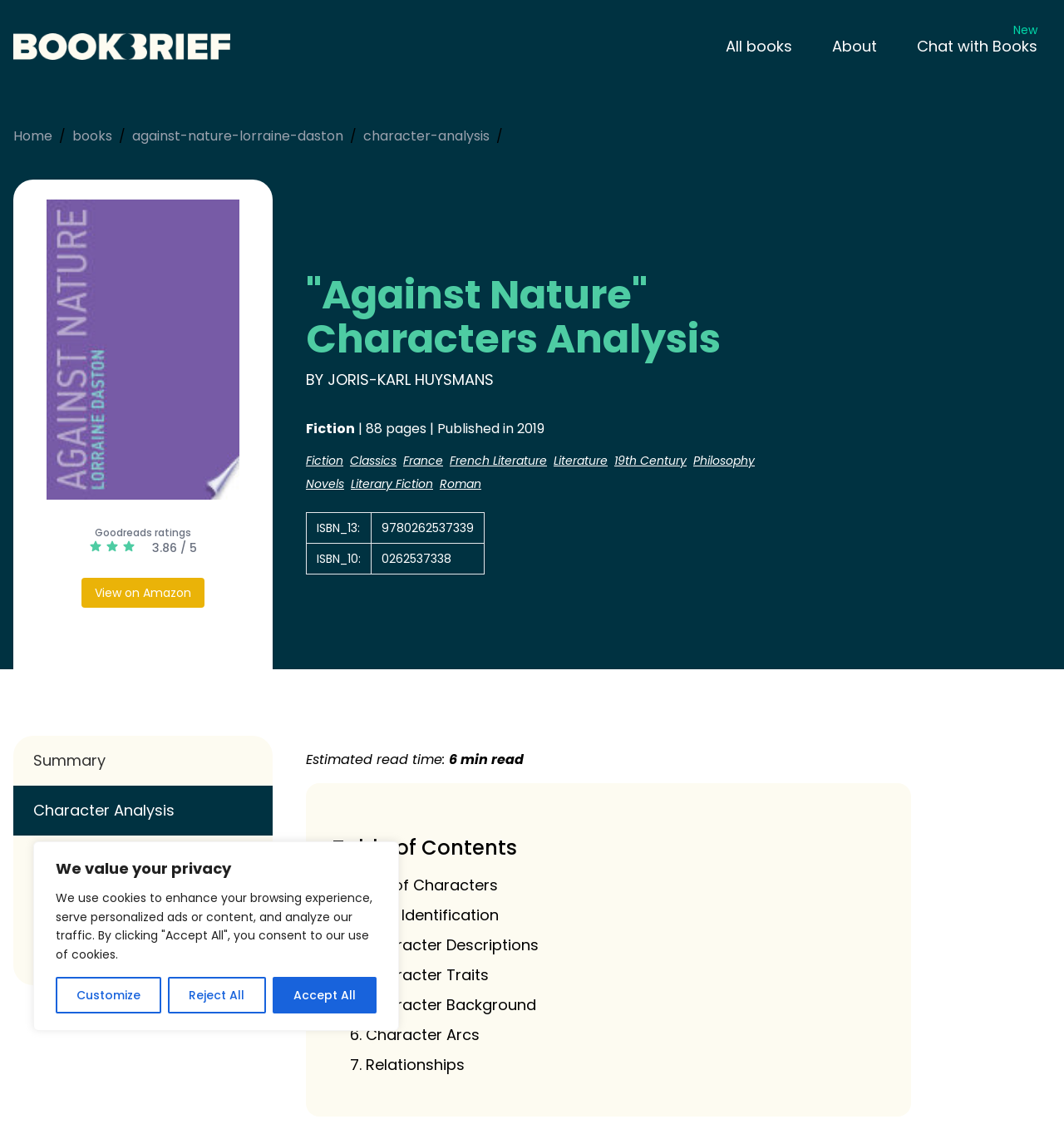What is the estimated read time of the book?
Using the image, provide a concise answer in one word or a short phrase.

6 min read